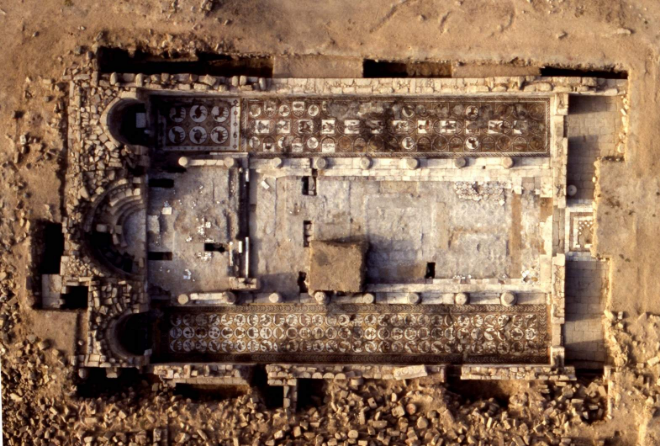Describe the image in great detail, covering all key points.

This aerial view captures the impressive remains of the Petra Church, a Byzantine structure excavated by the American Center of Oriental Research (ACOR) in the early 1990s. The layout showcases the intricate architectural design with distinct sections, including an apse and a central nave adorned with beautifully preserved mosaic floors. The excavation unveiled significant historical artifacts, notably the discovery of the Petra Papyri, a collection of carbonized scrolls found during preparations for a protective shelter over the church. These artifacts highlight the cultural and historical importance of the site, revealing layers of history tied to ancient Byzantine civilization. This photograph is sourced from the ACOR archive, illustrating not only the church's grandeur but also its archaeological significance.